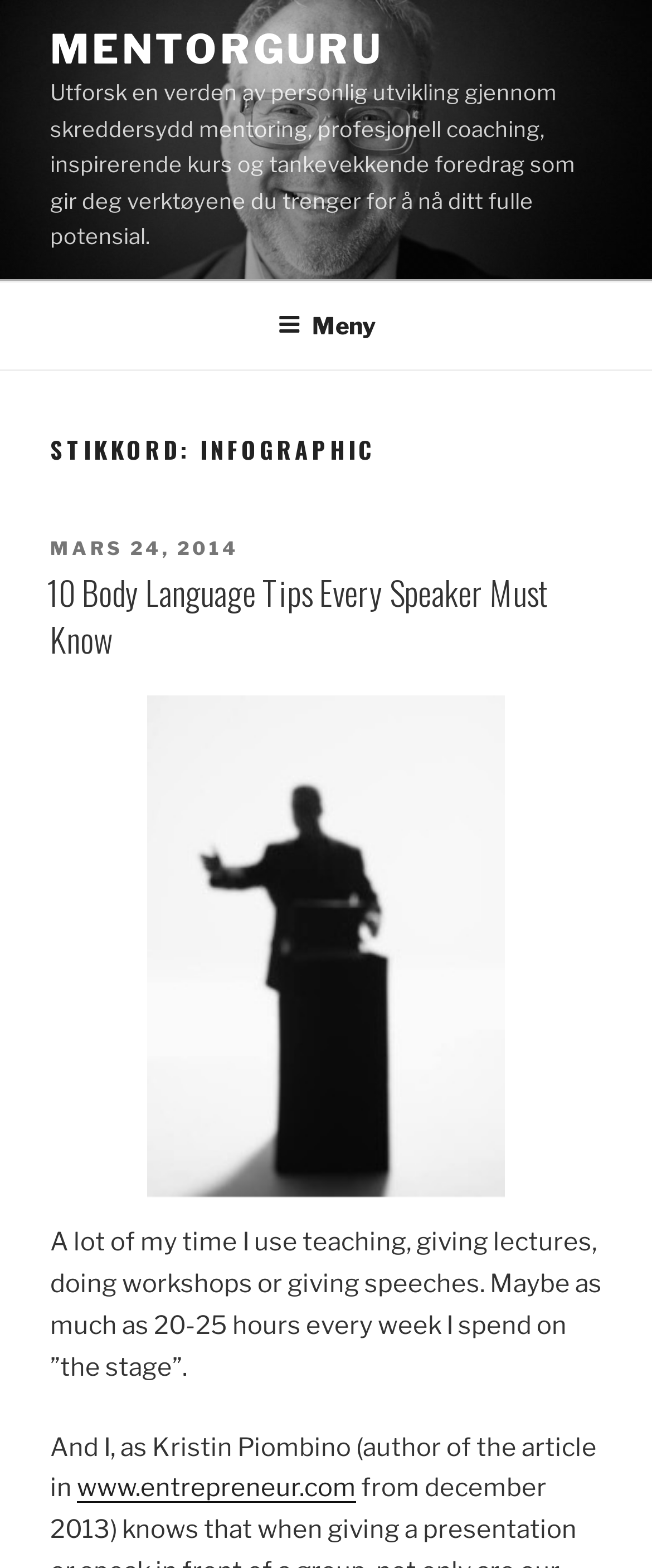What is the topic of the infographic?
Using the image, give a concise answer in the form of a single word or short phrase.

Body Language Tips